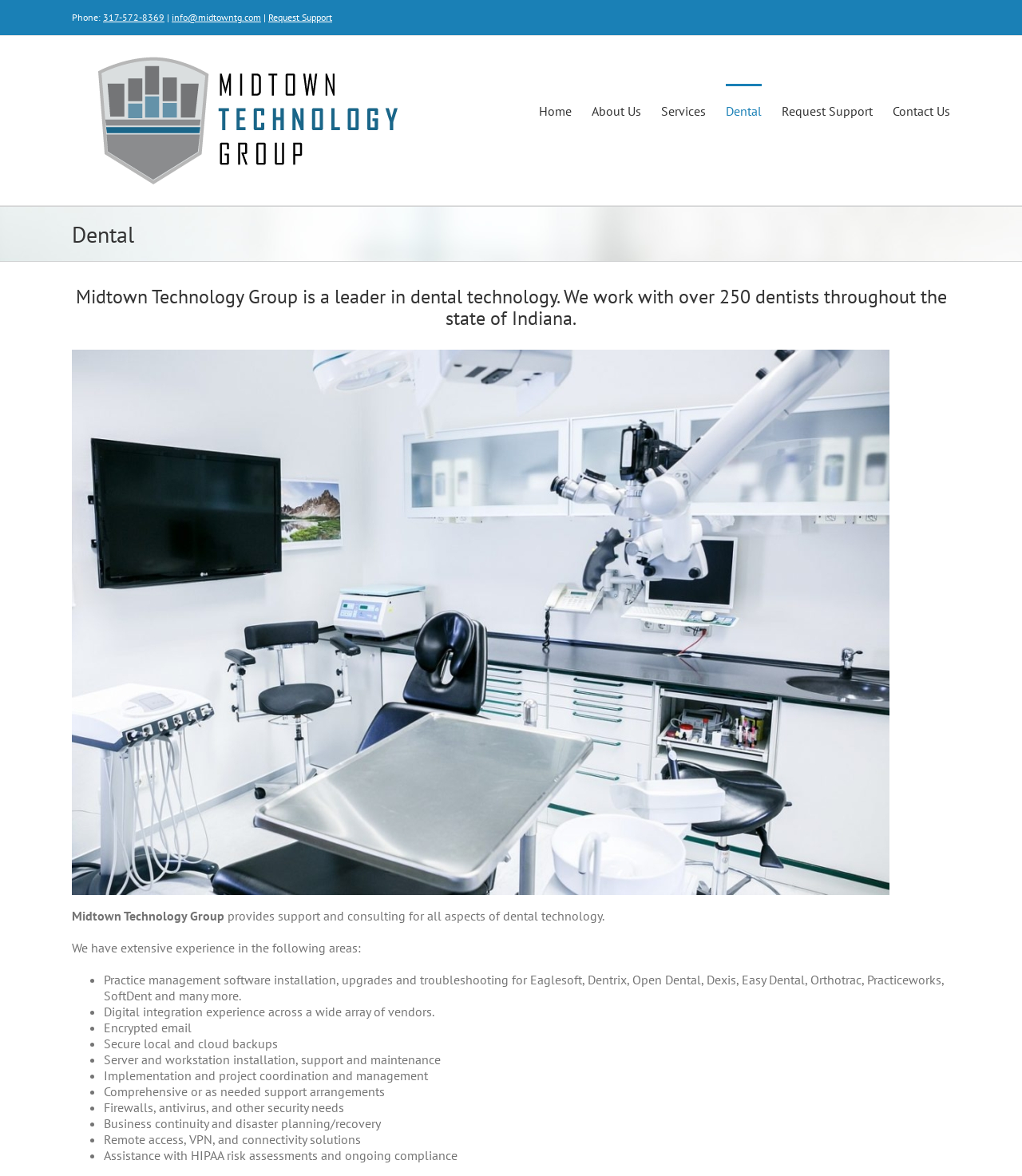Please examine the image and answer the question with a detailed explanation:
What is the phone number of Midtown Technology Group?

The phone number can be found on the top right corner of the webpage, next to the 'Phone:' label.